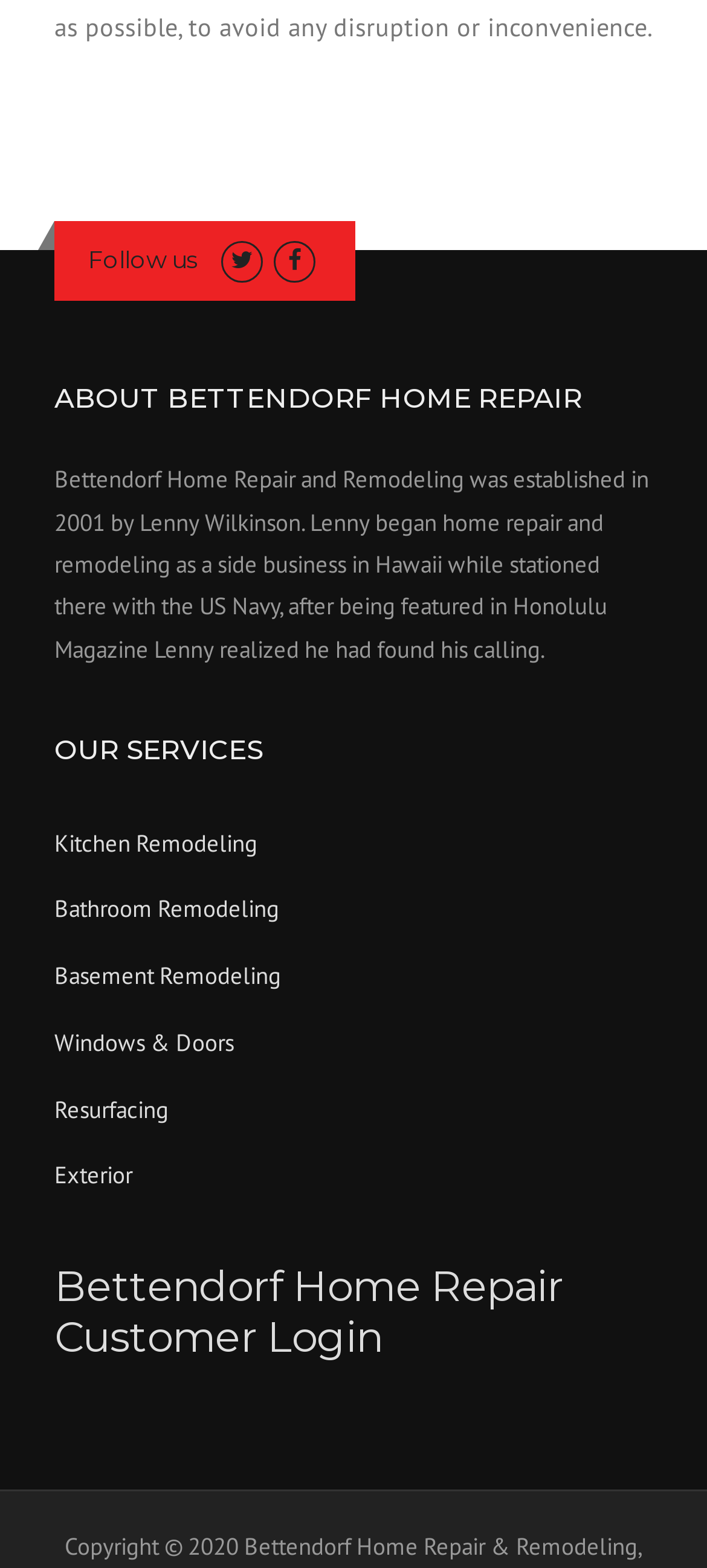Ascertain the bounding box coordinates for the UI element detailed here: "Windows & Doors". The coordinates should be provided as [left, top, right, bottom] with each value being a float between 0 and 1.

[0.077, 0.655, 0.331, 0.675]